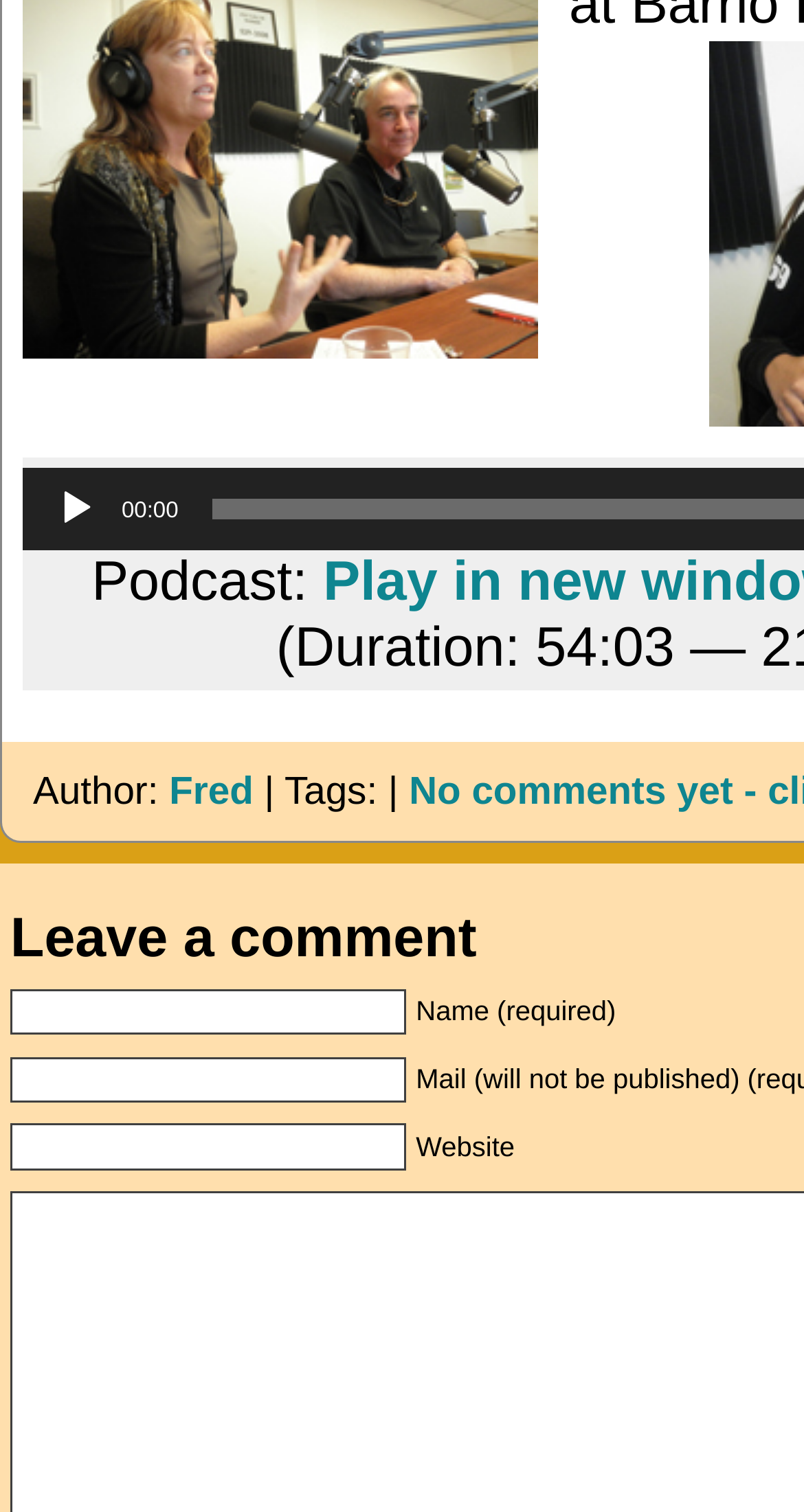Who is the author of the podcast?
Please give a well-detailed answer to the question.

The author of the podcast can be found in the link element with the text 'Fred', which is a child of the 'Author:' static text element. This link element is located below the 'Podcast:' static text element.